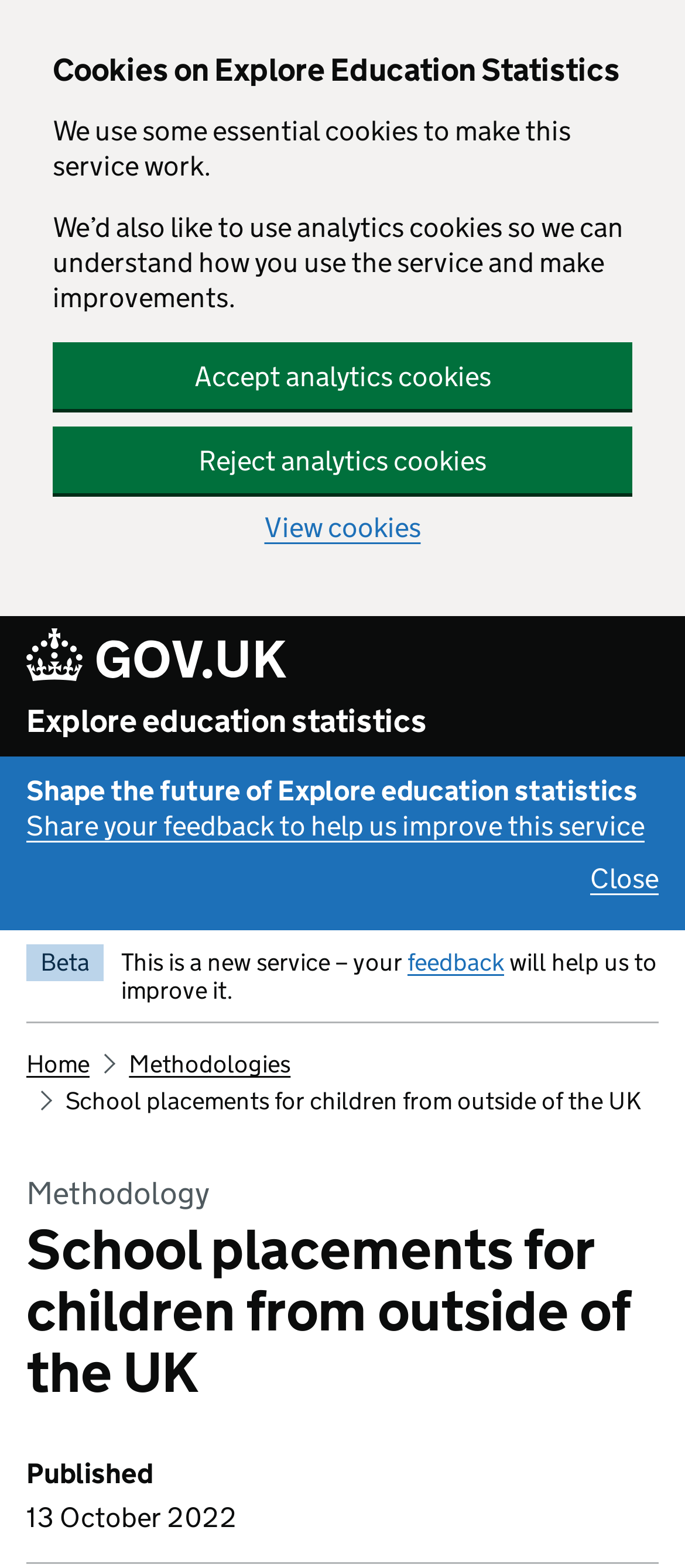Using the image as a reference, answer the following question in as much detail as possible:
When was the data published?

This answer can be obtained by looking at the DescriptionList which contains a term 'Published' and a detail with a time element showing the date '13 October 2022'.